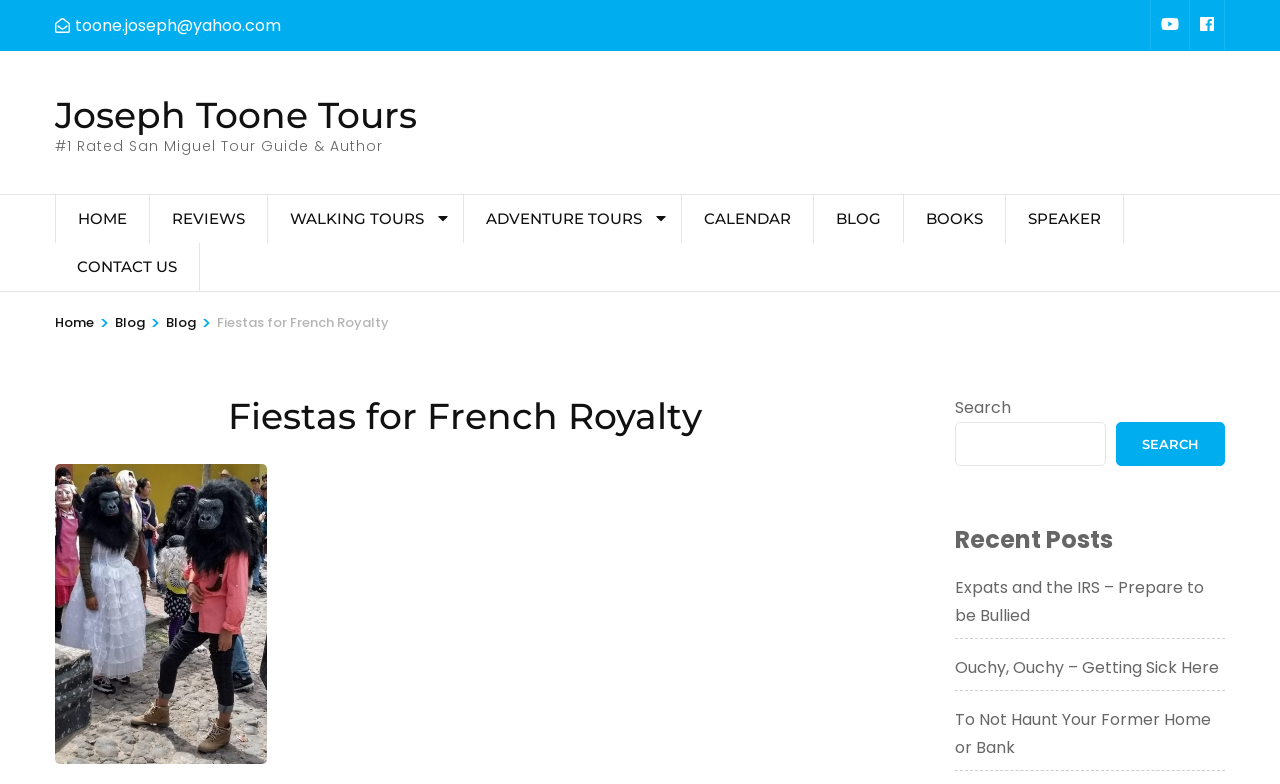Please locate the bounding box coordinates of the element that should be clicked to achieve the given instruction: "contact the tour guide".

[0.043, 0.31, 0.155, 0.371]